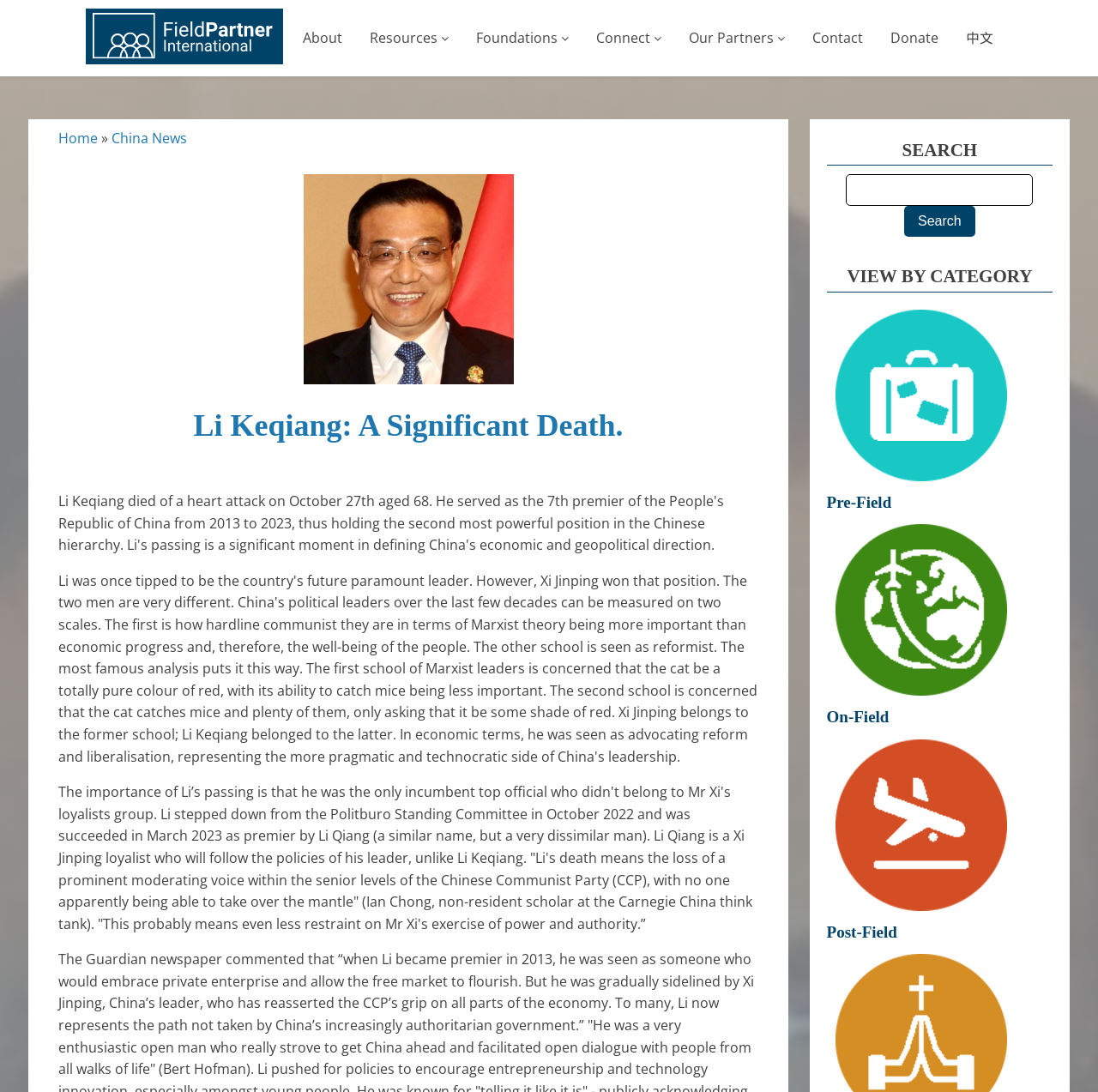Please determine the bounding box coordinates of the area that needs to be clicked to complete this task: 'go to China News'. The coordinates must be four float numbers between 0 and 1, formatted as [left, top, right, bottom].

[0.101, 0.118, 0.17, 0.135]